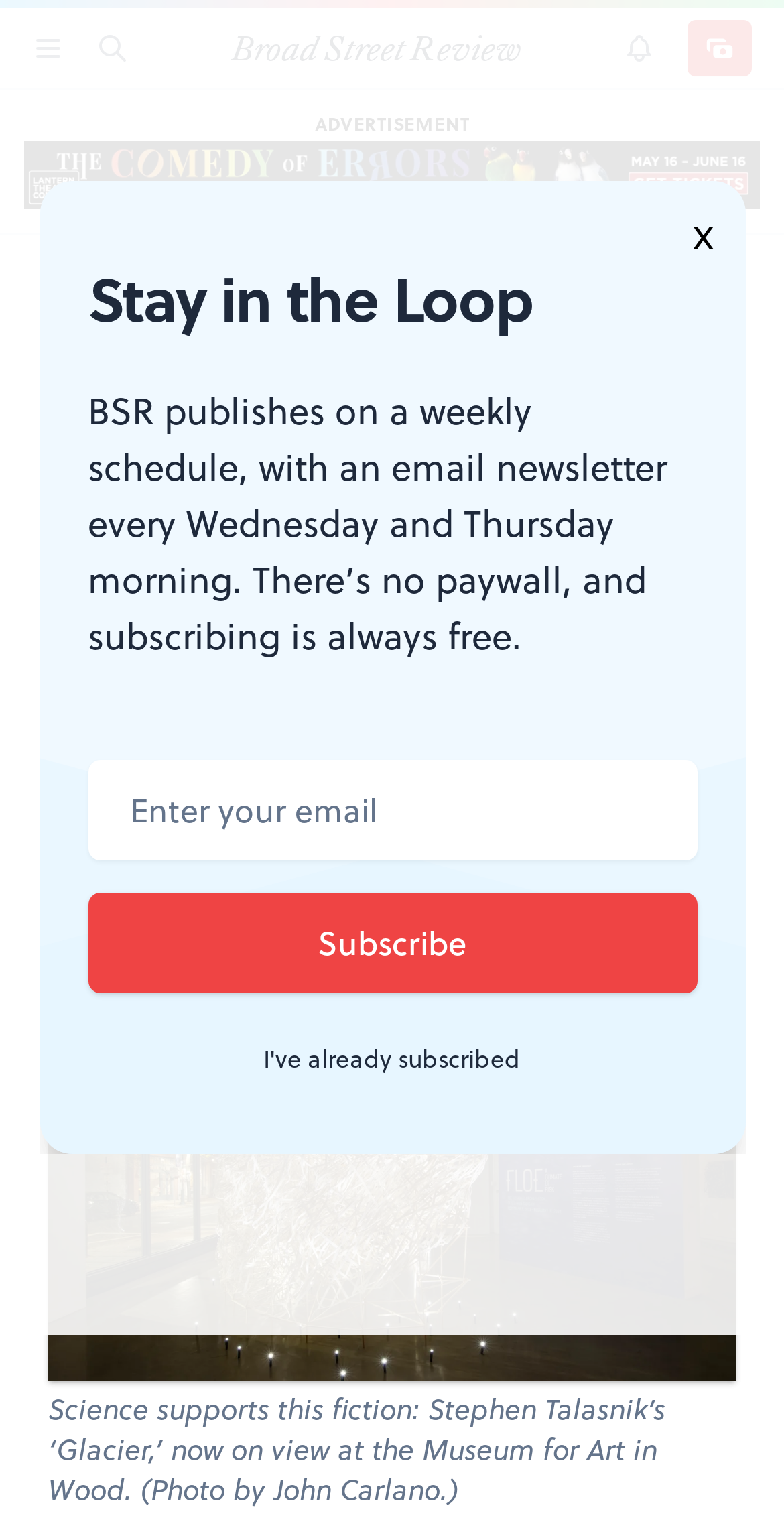Can you find the bounding box coordinates for the element that needs to be clicked to execute this instruction: "View Results UK website"? The coordinates should be given as four float numbers between 0 and 1, i.e., [left, top, right, bottom].

None